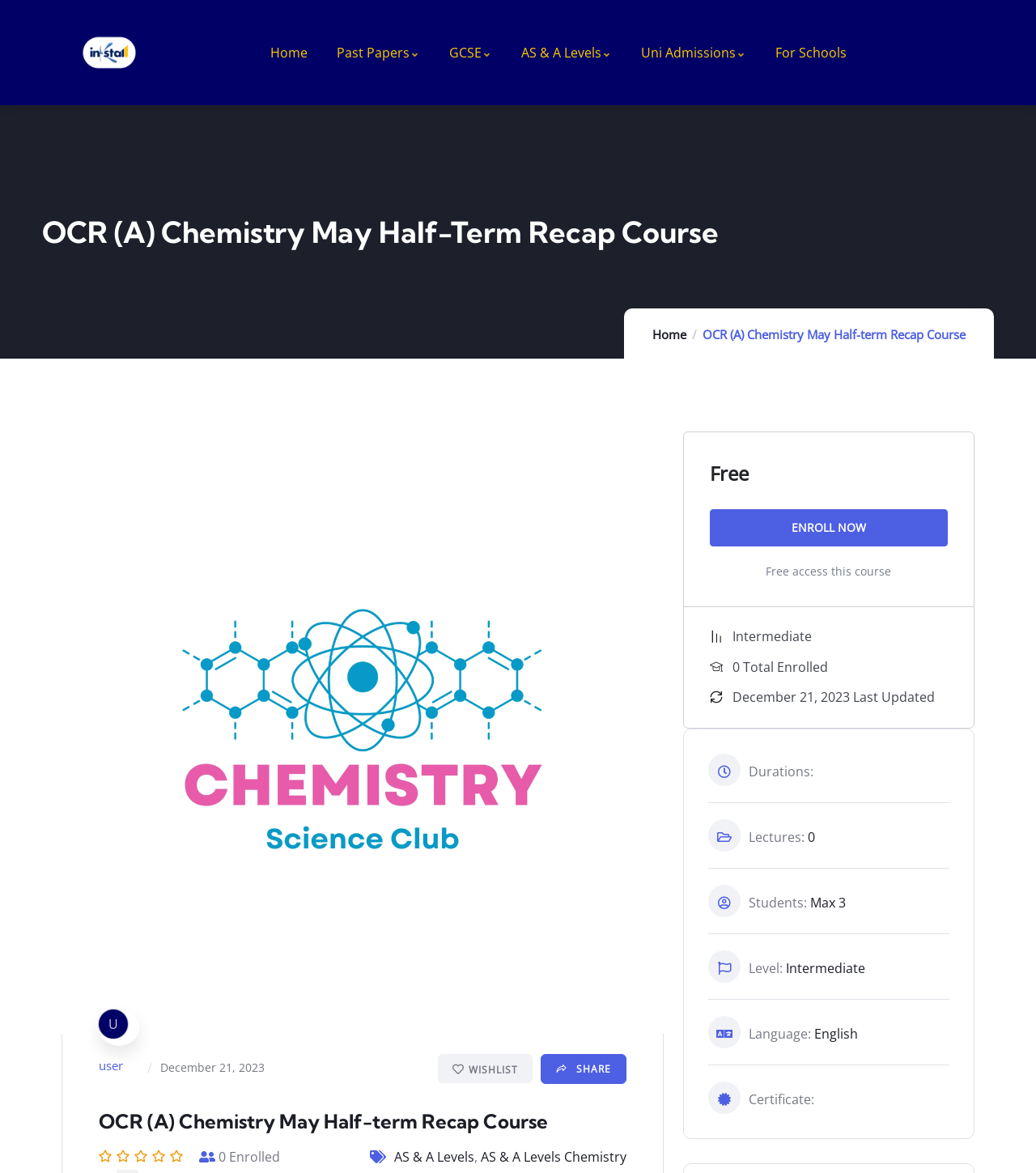Locate the bounding box coordinates of the UI element described by: "AS & A Levels Chemistry". The bounding box coordinates should consist of four float numbers between 0 and 1, i.e., [left, top, right, bottom].

[0.464, 0.978, 0.605, 0.993]